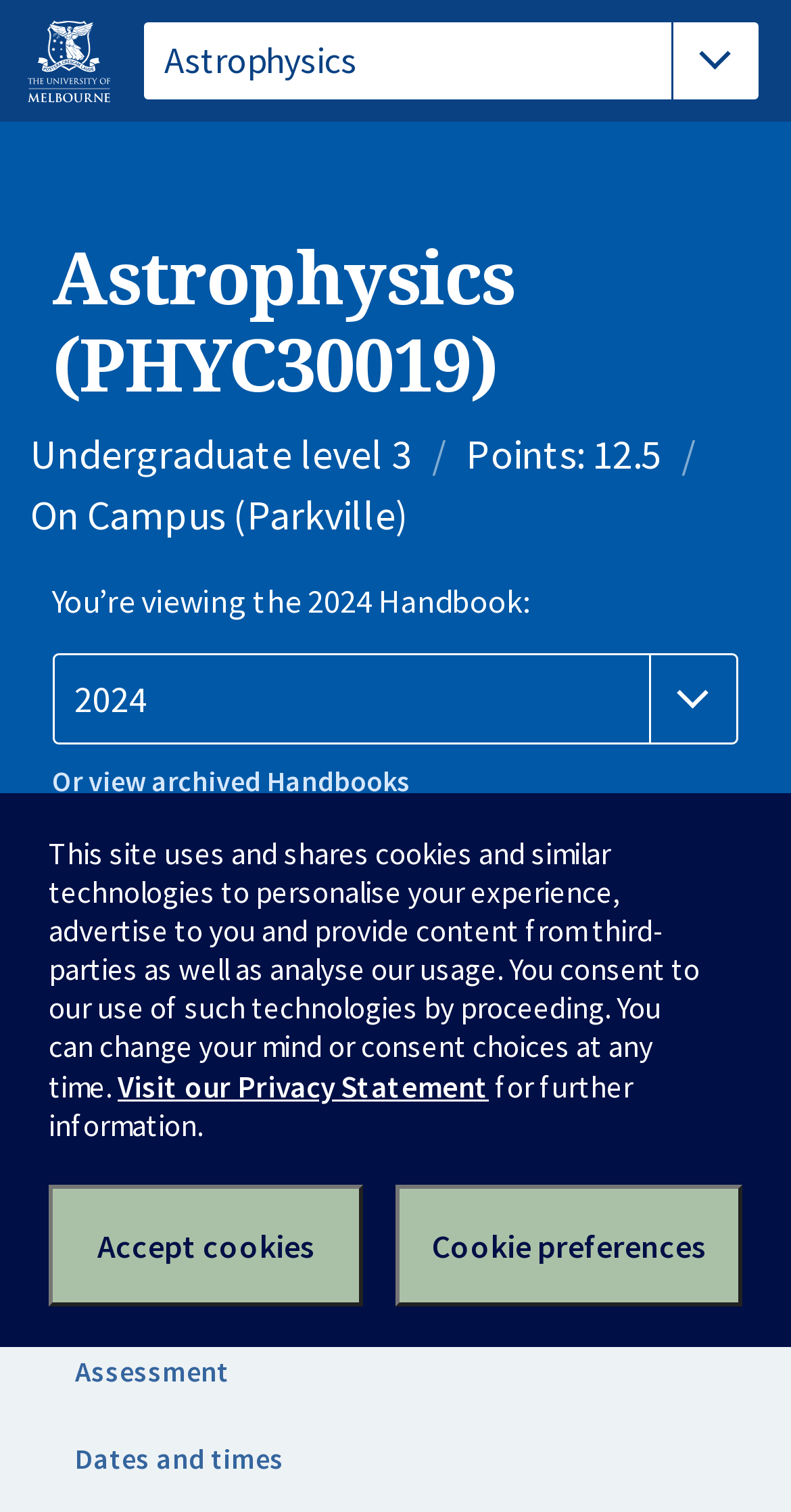Give a one-word or phrase response to the following question: What is the level of the Astrophysics subject?

Undergraduate level 3